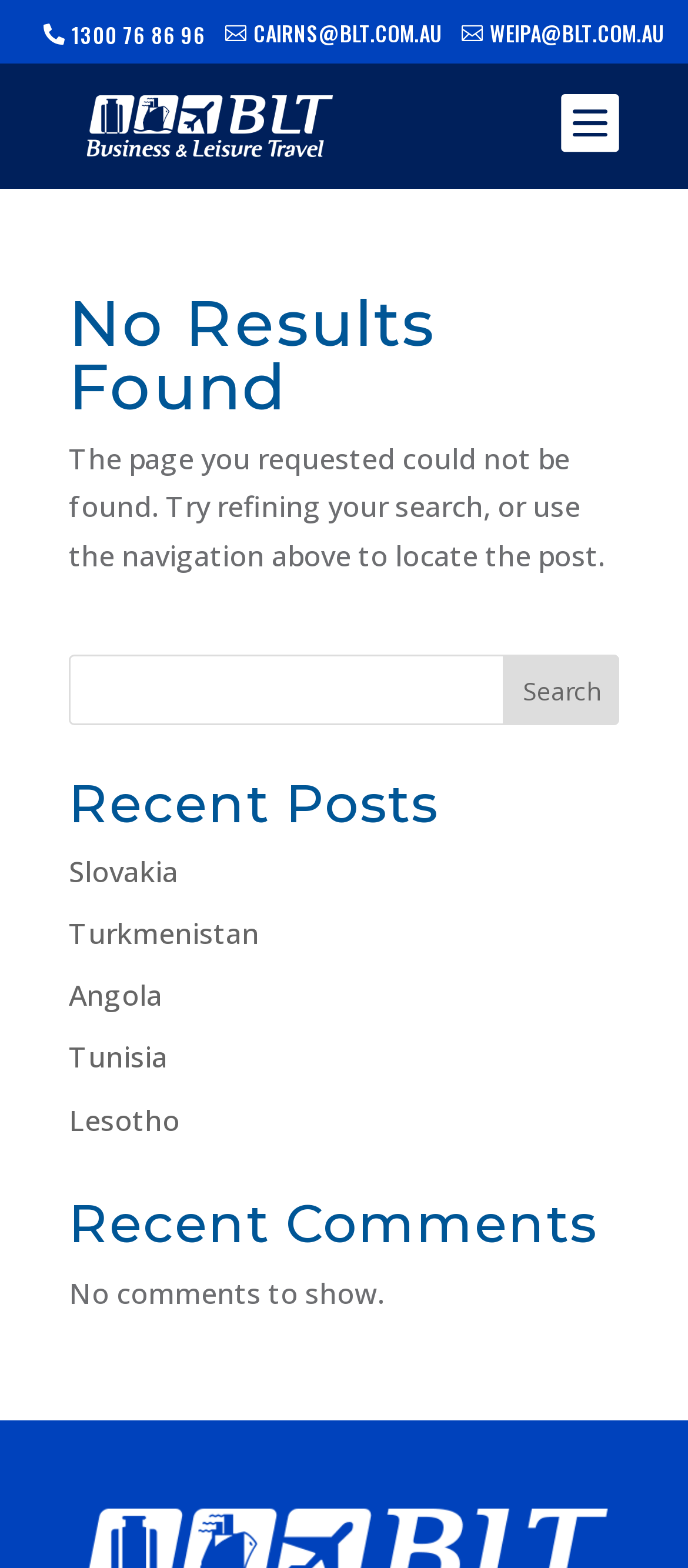Respond to the question below with a single word or phrase:
Is there an image on the webpage?

Yes